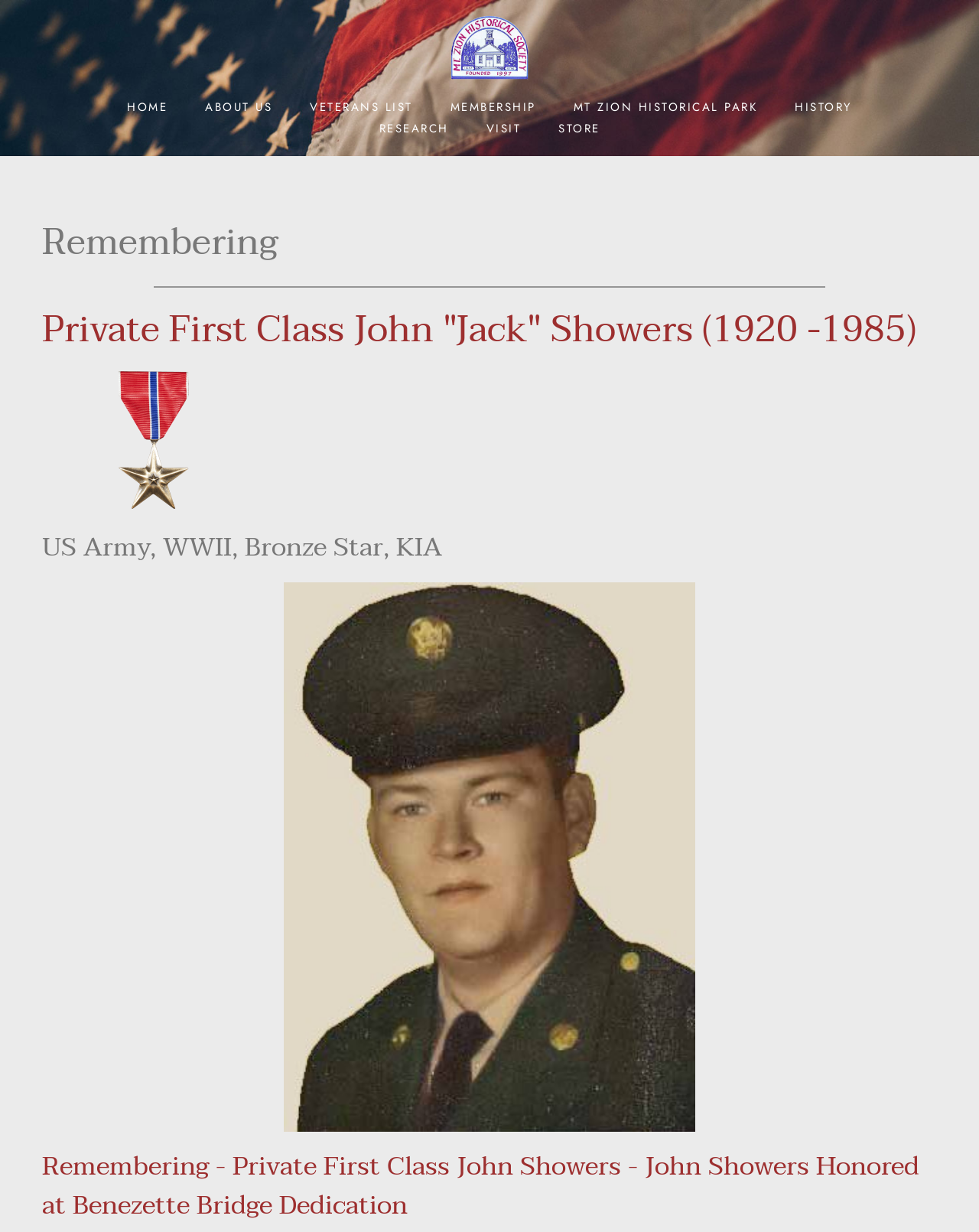Please determine the bounding box coordinates of the area that needs to be clicked to complete this task: 'learn about John Showers'. The coordinates must be four float numbers between 0 and 1, formatted as [left, top, right, bottom].

[0.043, 0.242, 0.936, 0.293]